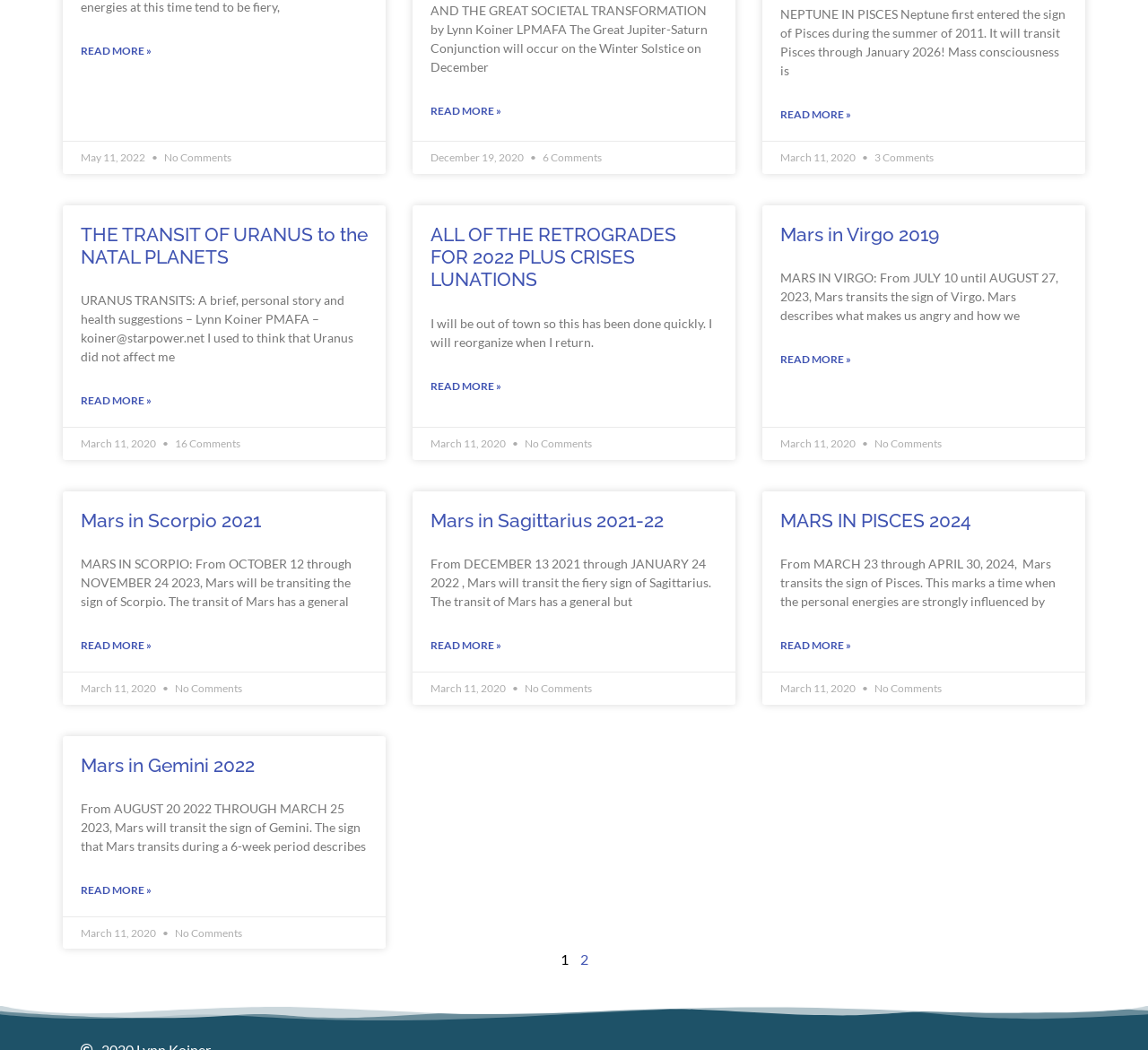Locate the bounding box coordinates of the UI element described by: "Read More »". The bounding box coordinates should consist of four float numbers between 0 and 1, i.e., [left, top, right, bottom].

[0.375, 0.36, 0.437, 0.375]